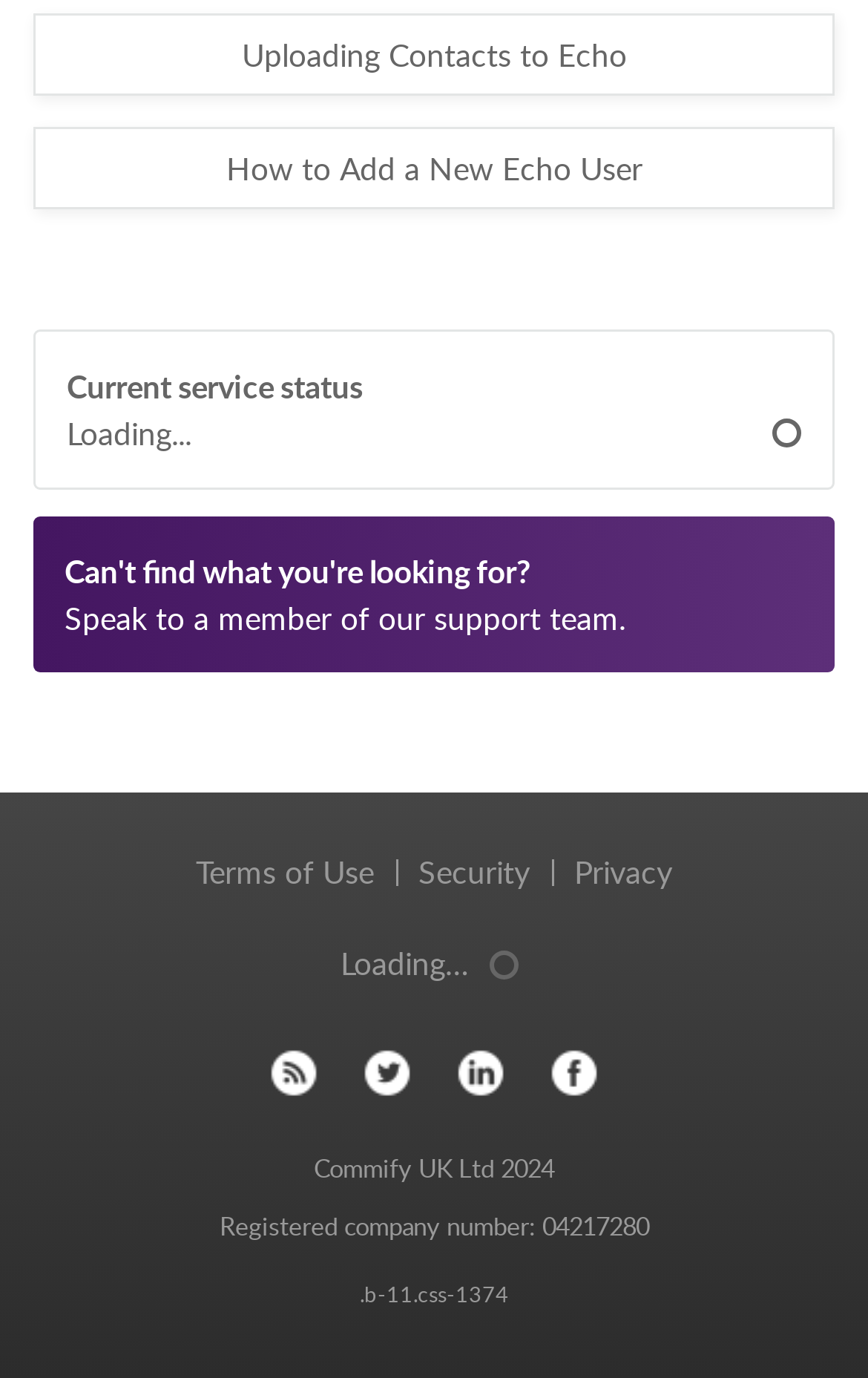Please find the bounding box coordinates in the format (top-left x, top-left y, bottom-right x, bottom-right y) for the given element description. Ensure the coordinates are floating point numbers between 0 and 1. Description: Terms of Use

[0.2, 0.607, 0.456, 0.657]